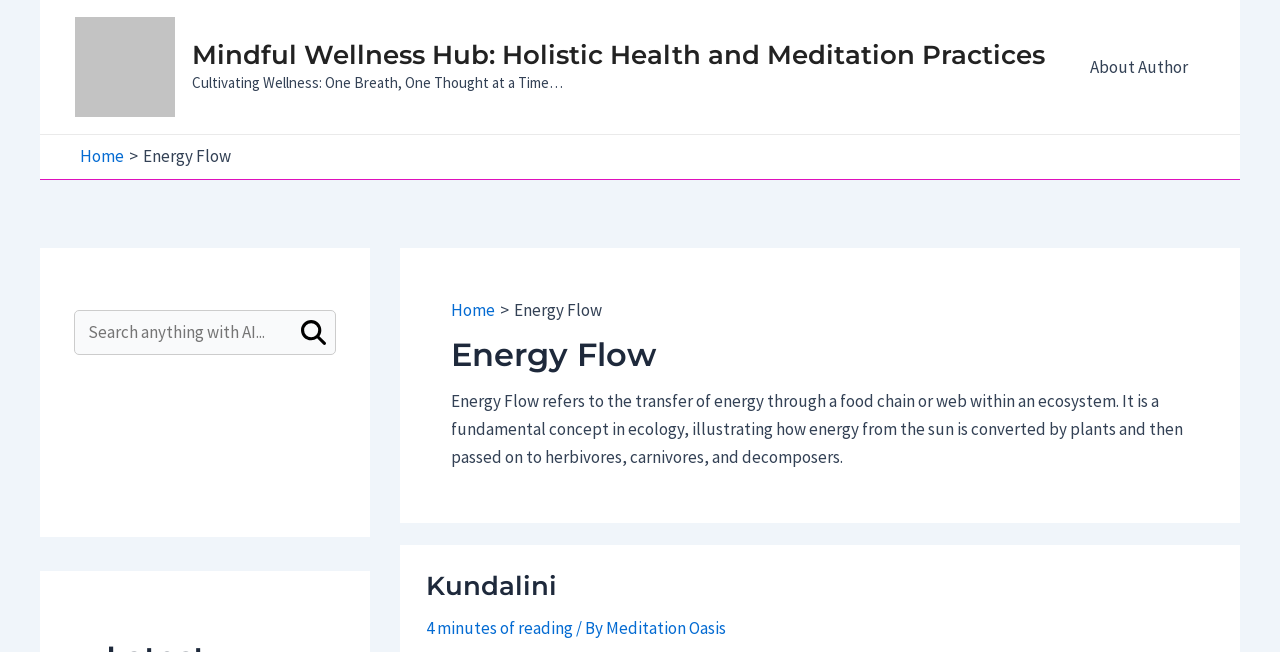What is the related concept mentioned in the webpage?
Refer to the image and provide a one-word or short phrase answer.

Kundalini